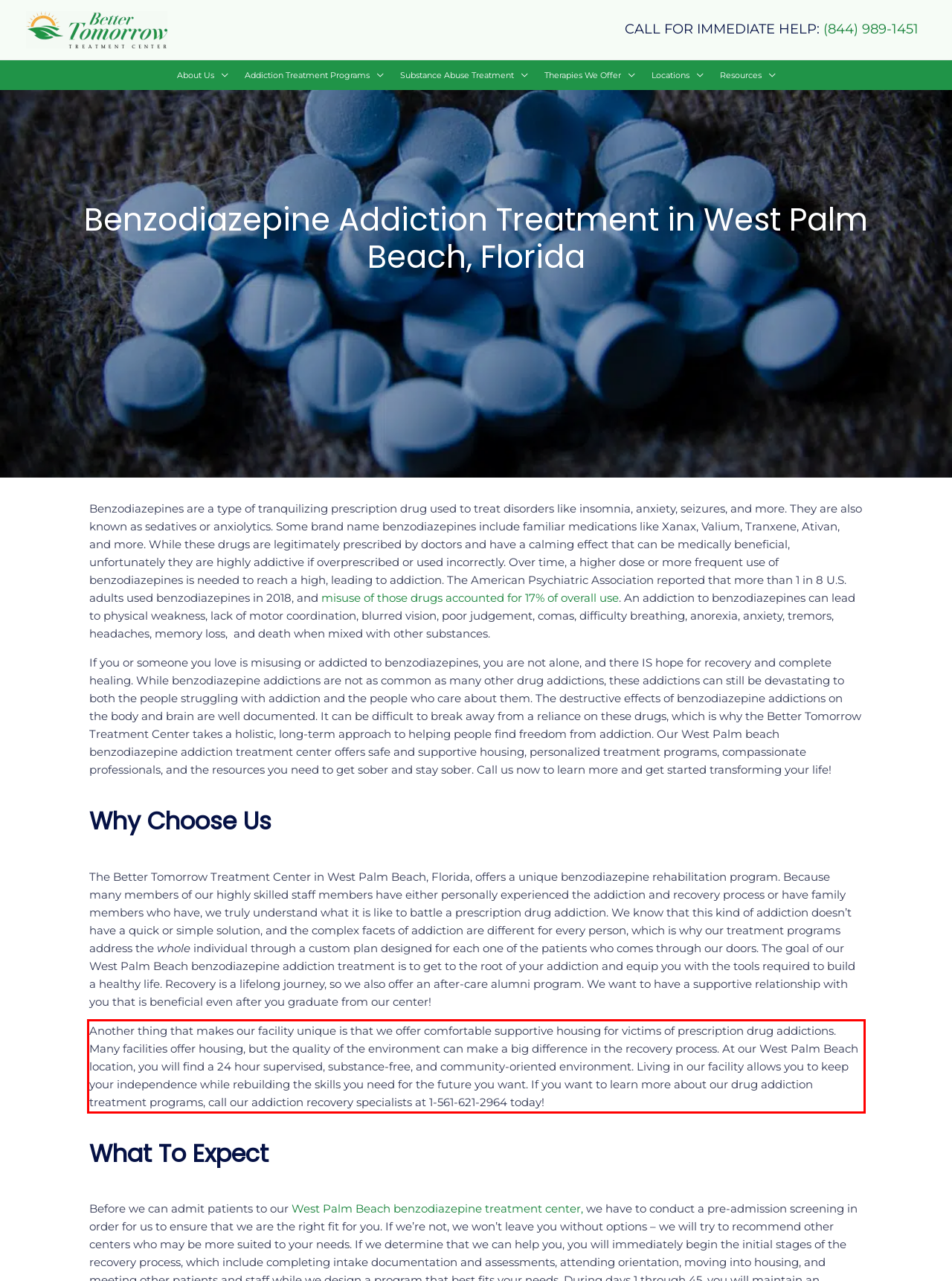You are provided with a webpage screenshot that includes a red rectangle bounding box. Extract the text content from within the bounding box using OCR.

Another thing that makes our facility unique is that we offer comfortable supportive housing for victims of prescription drug addictions. Many facilities offer housing, but the quality of the environment can make a big difference in the recovery process. At our West Palm Beach location, you will find a 24 hour supervised, substance-free, and community-oriented environment. Living in our facility allows you to keep your independence while rebuilding the skills you need for the future you want. If you want to learn more about our drug addiction treatment programs, call our addiction recovery specialists at 1-561-621-2964 today!